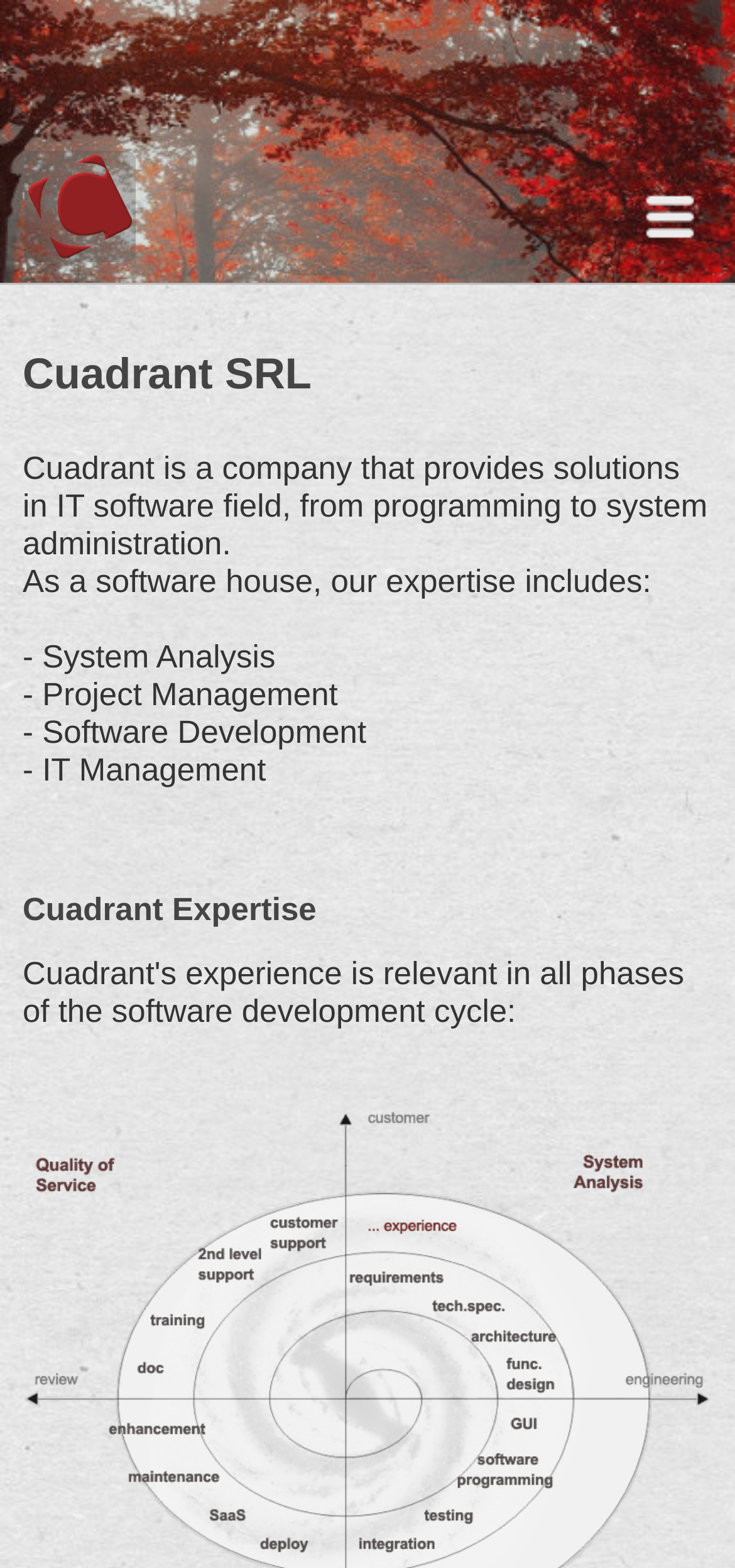Answer the following query concisely with a single word or phrase:
What is the name of the company?

Cuadrant SRL